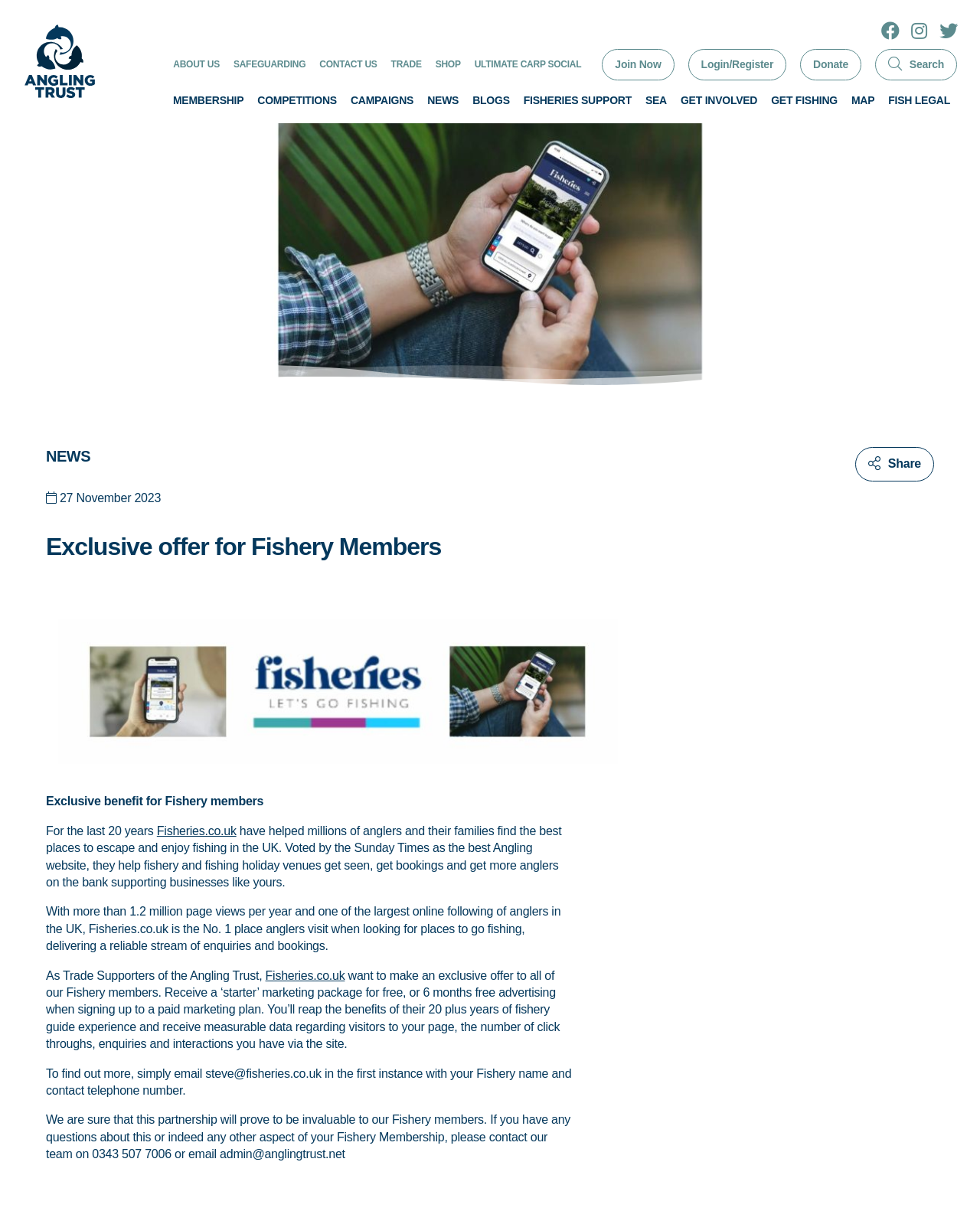Give an extensive and precise description of the webpage.

This webpage appears to be a membership benefits page for the Angling Trust, a UK-based angling organization. At the top of the page, there is a header section with links to various parts of the website, including "About Us", "News & Blogs", and "Home". Below this, there is a prominent banner with an exclusive offer for Fishery members, featuring an image and a brief description of the offer.

The main content of the page is divided into two sections. The left section contains a series of links to different pages on the website, including "Membership", "Competitions", "Campaigns", and "News". The right section contains a lengthy block of text describing the exclusive offer for Fishery members, which includes a free marketing package or 6 months of free advertising on Fisheries.co.uk, a popular angling website.

The text block is broken up into several paragraphs, with headings and links to relevant pages. There are also several images scattered throughout the page, although they do not appear to be directly related to the content. At the bottom of the page, there are links to social media sharing options and a call to action to contact the Angling Trust team with any questions.

Overall, the page appears to be promoting a specific benefit for Fishery members and encouraging them to take advantage of the offer. The layout is clean and easy to navigate, with clear headings and concise text.